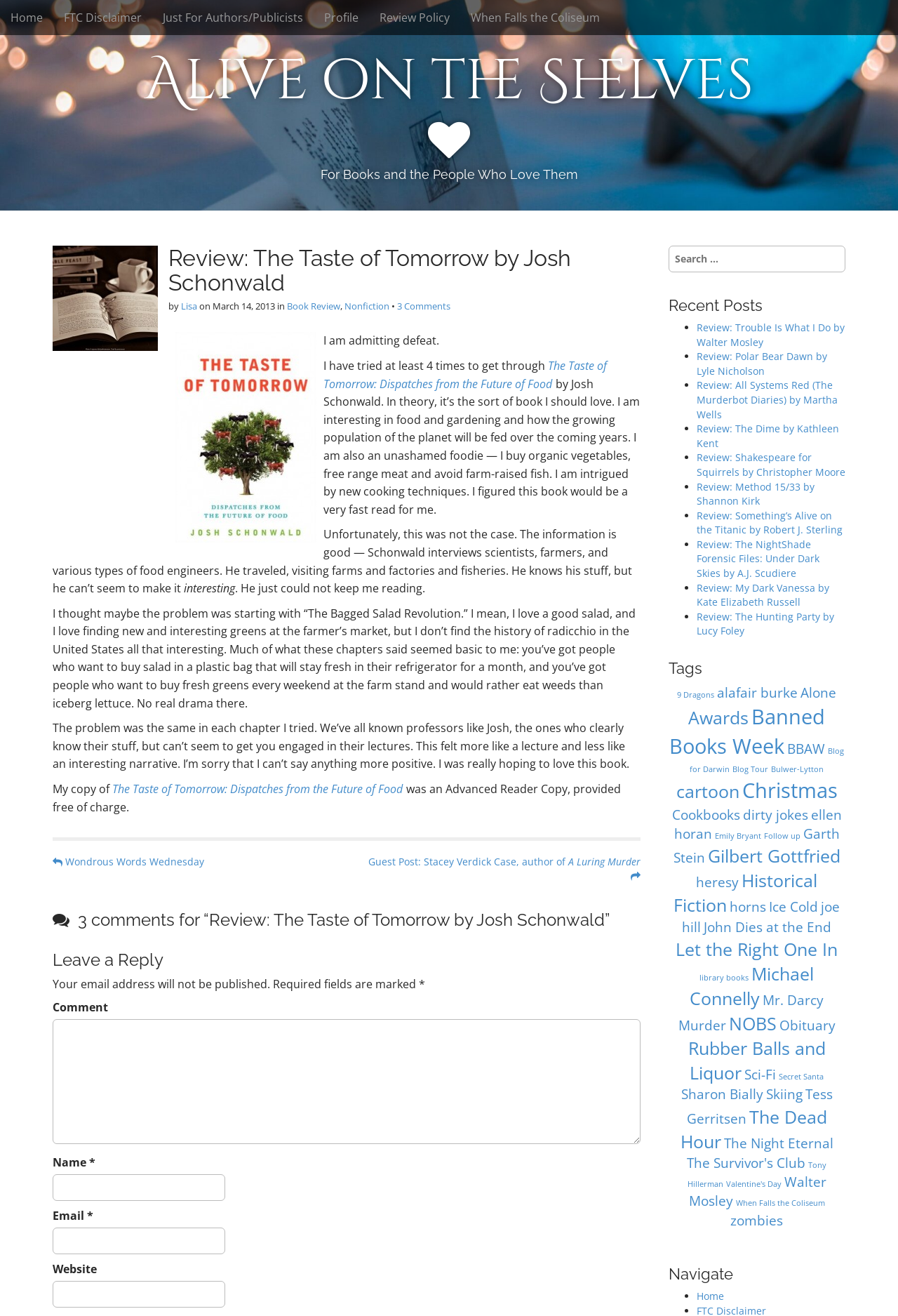Respond to the question below with a single word or phrase: What is the name of the website?

Alive on the Shelves